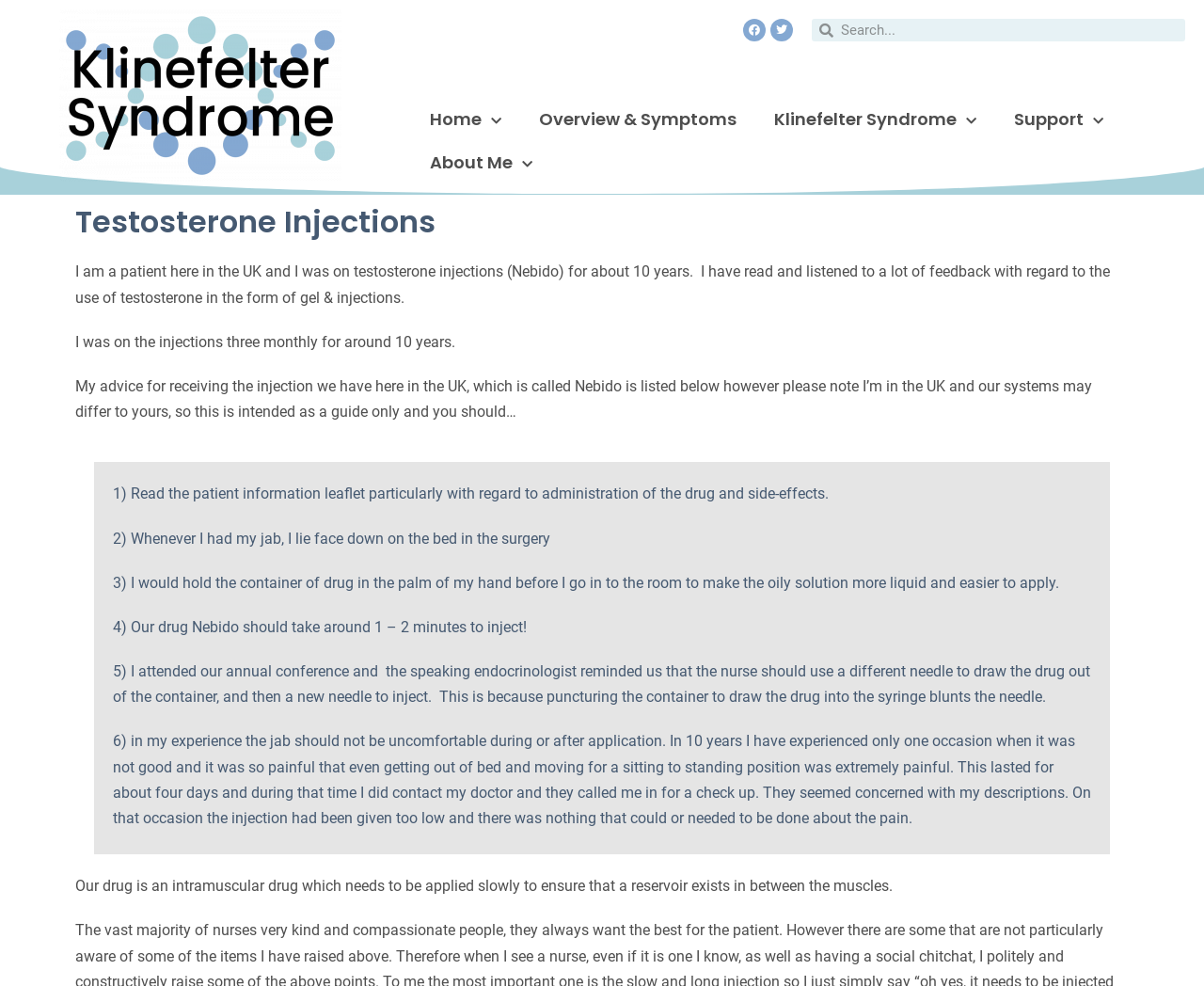Locate the bounding box coordinates of the area to click to fulfill this instruction: "Read about Klinefelter Syndrome". The bounding box should be presented as four float numbers between 0 and 1, in the order [left, top, right, bottom].

[0.049, 0.01, 0.284, 0.184]